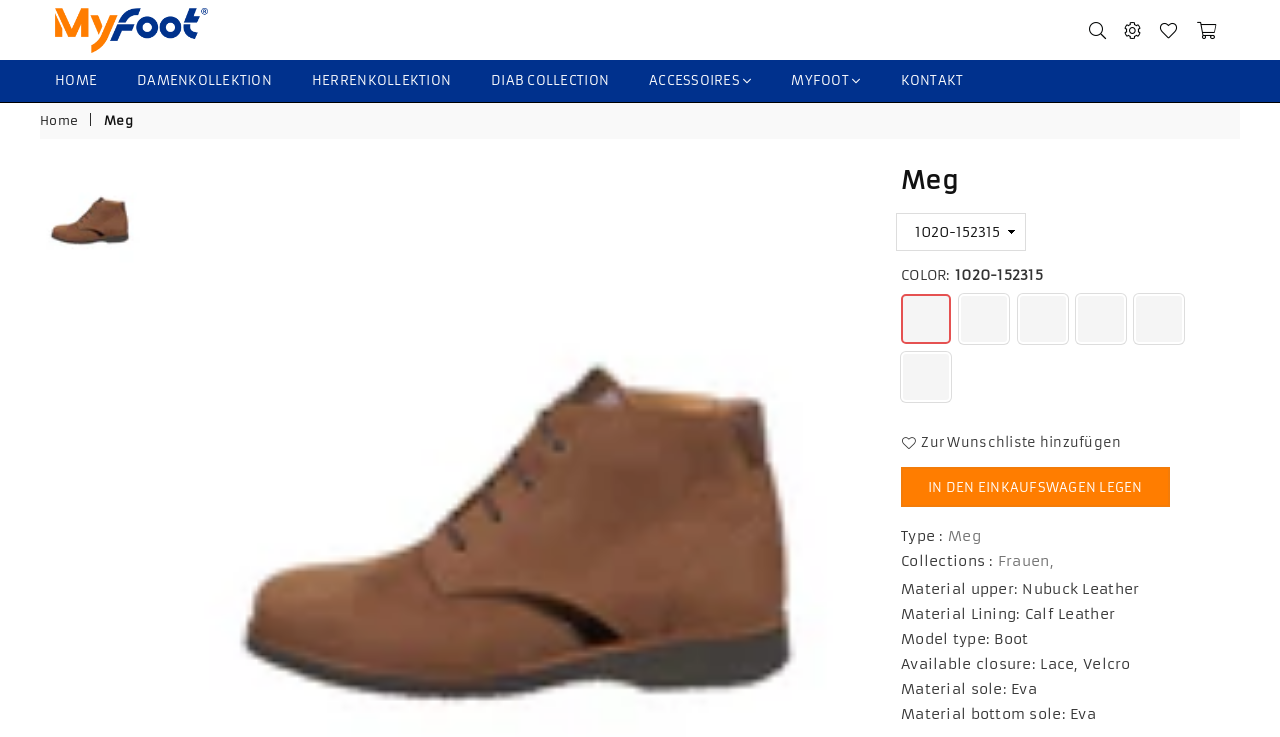Pinpoint the bounding box coordinates of the area that should be clicked to complete the following instruction: "Select color". The coordinates must be given as four float numbers between 0 and 1, i.e., [left, top, right, bottom].

[0.704, 0.448, 0.743, 0.472]